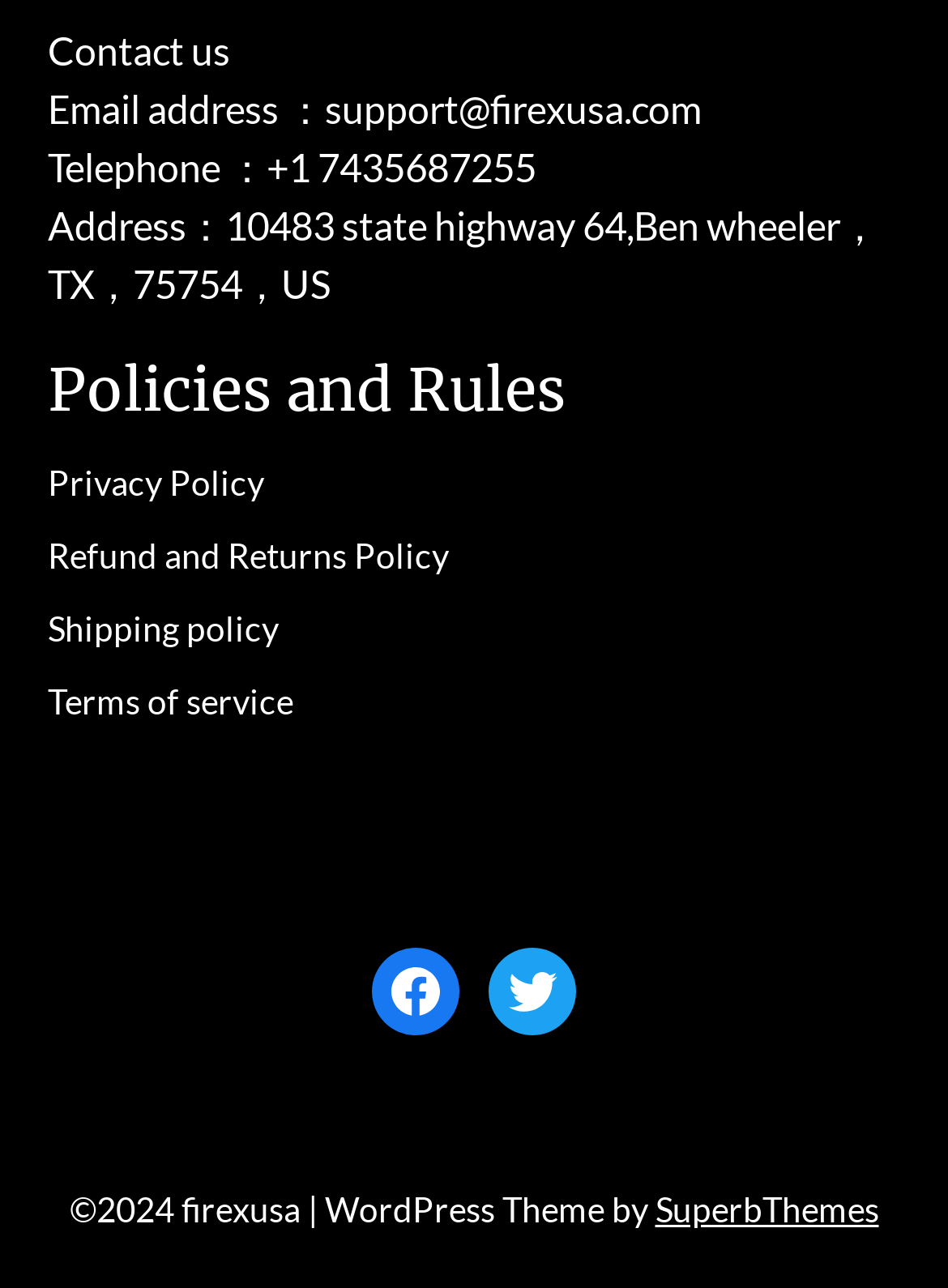Using the information in the image, give a comprehensive answer to the question: 
How many policy links are available?

The policy links are located in the 'Policies and Rules' section, which is located in the middle of the webpage. There are four links, one for 'Privacy Policy', one for 'Refund and Returns Policy', one for 'Shipping policy', and one for 'Terms of service'.